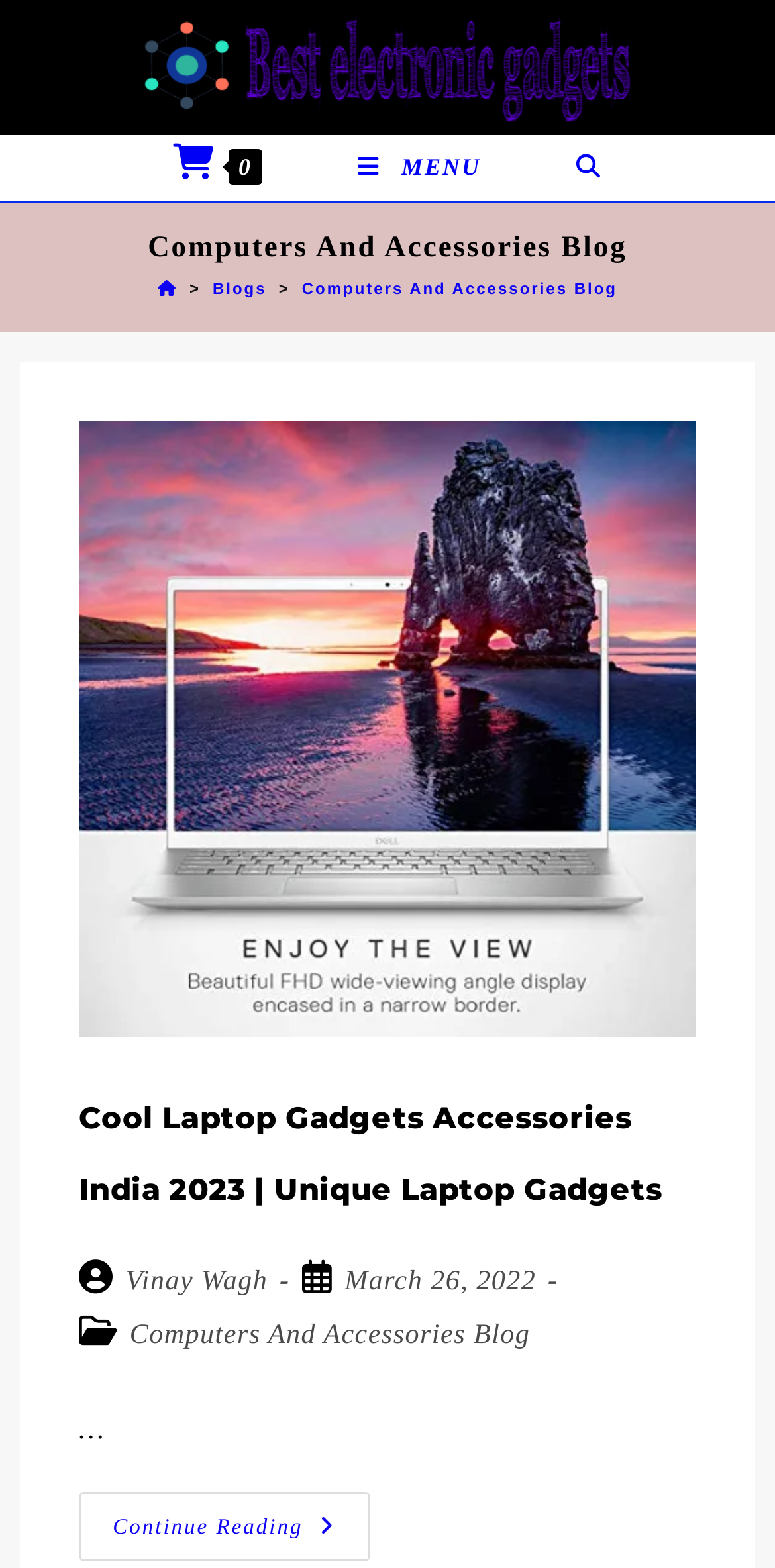What is the name of the blog?
Please respond to the question with a detailed and informative answer.

I determined the answer by looking at the header section of the webpage, where it says 'Computers And Accessories Blog' in a prominent heading element.